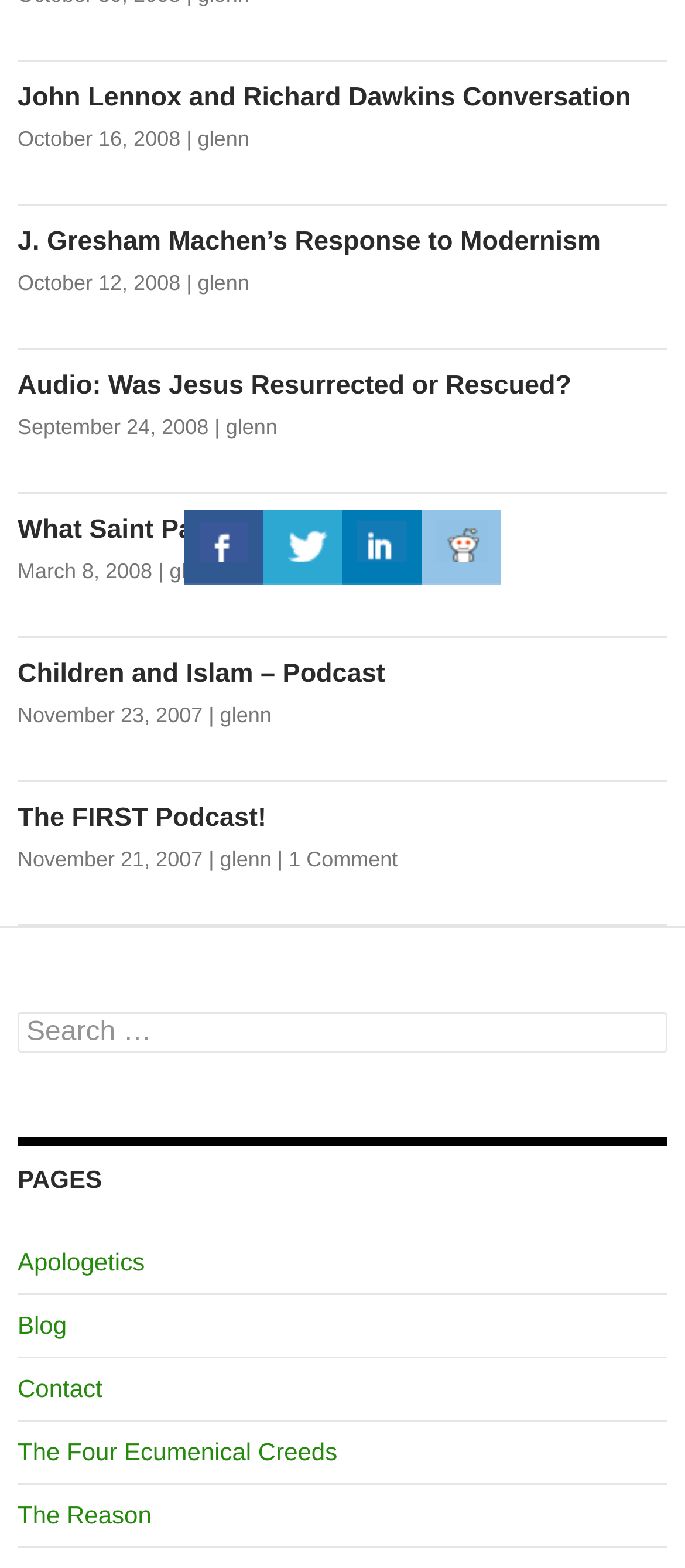Identify the bounding box coordinates for the UI element described by the following text: "The Reason". Provide the coordinates as four float numbers between 0 and 1, in the format [left, top, right, bottom].

[0.026, 0.957, 0.221, 0.975]